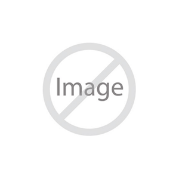What type of cables is the product designed for?
Look at the screenshot and respond with one word or a short phrase.

Stainless steel cables